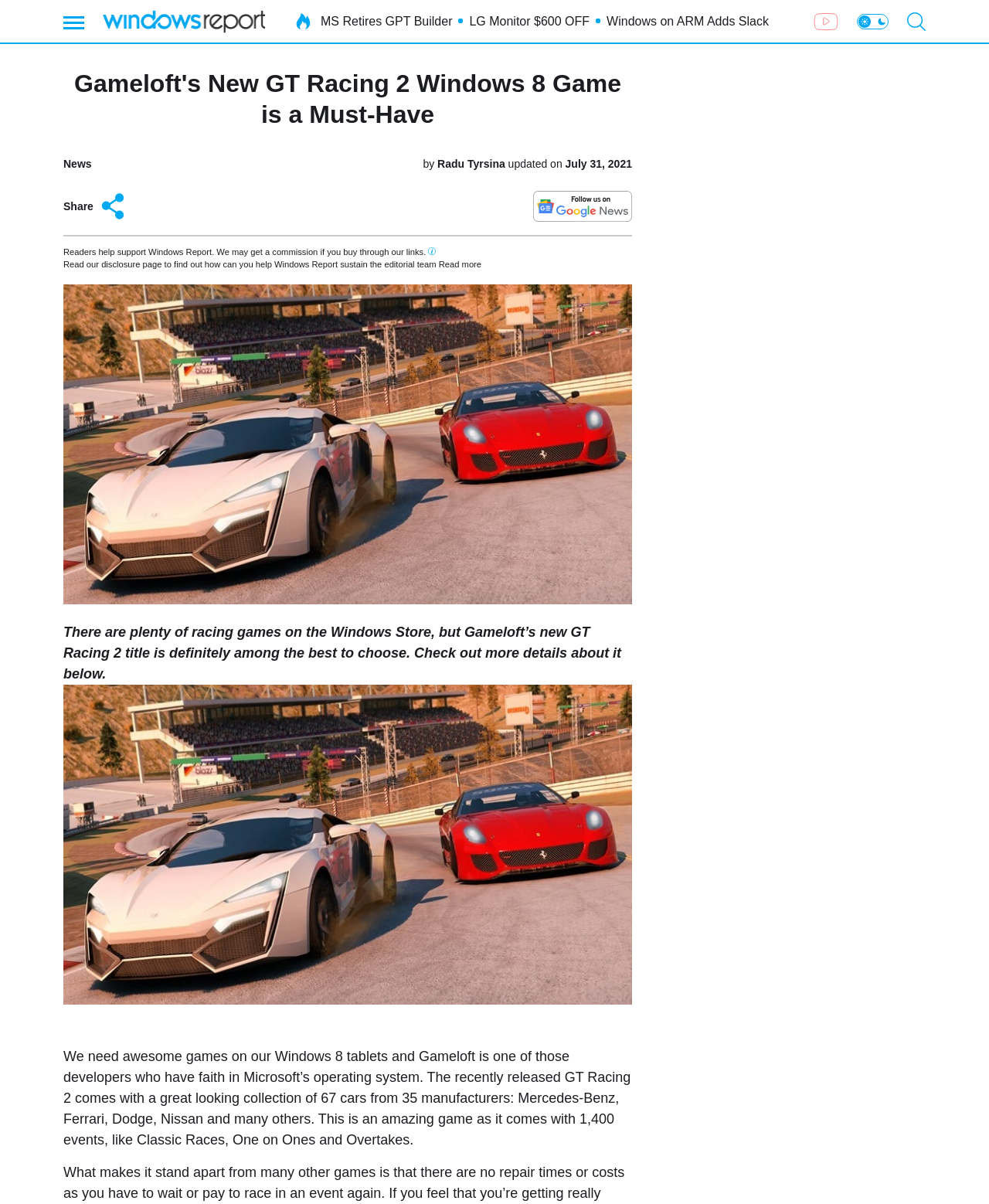Can you specify the bounding box coordinates for the region that should be clicked to fulfill this instruction: "Read more about Affiliate Disclosure".

[0.444, 0.216, 0.487, 0.223]